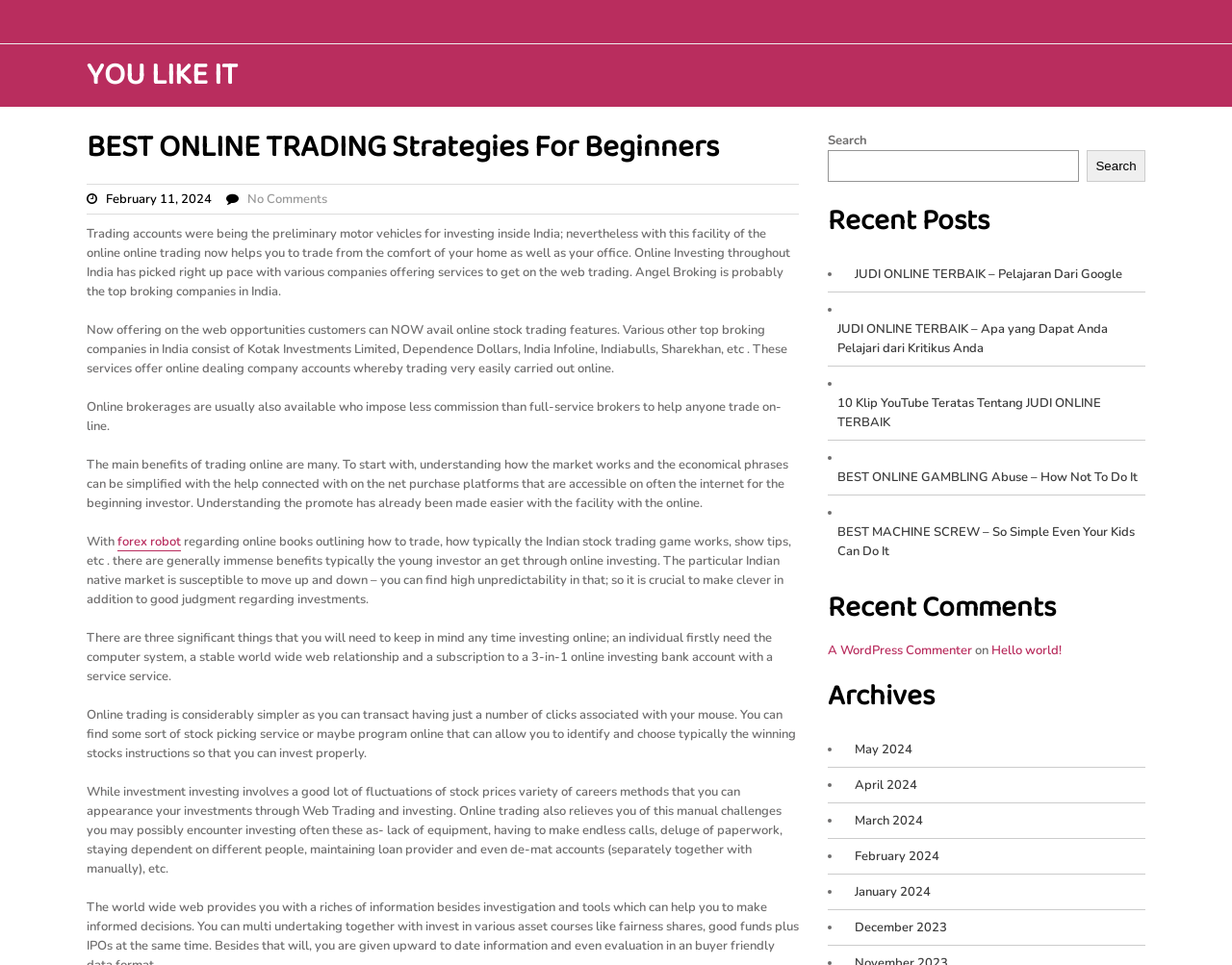Produce an elaborate caption capturing the essence of the webpage.

This webpage appears to be a blog or article page focused on online trading strategies for beginners. At the top, there is a heading that reads "YOU LIKE IT" and a link with the same text. Below this, there is a header that displays the title "BEST ONLINE TRADING Strategies For Beginners". 

To the right of the title, there is a section that shows the date "February 11, 2024", followed by a link that says "No Comments". 

The main content of the page is a series of paragraphs that discuss online trading in India, including the benefits of online trading, how it works, and tips for beginners. The text is divided into several sections, each discussing a different aspect of online trading.

Below the main content, there are three sections: "Recent Posts", "Recent Comments", and "Archives". The "Recent Posts" section lists several links to other articles on the site, including "JUDI ONLINE TERBAIK – Pelajaran Dari Google" and "BEST ONLINE GAMBLING Abuse – How Not To Do It". The "Recent Comments" section shows a single comment from a user named "A WordPress Commenter" on an article titled "Hello world!". The "Archives" section lists links to articles from different months, including May 2024, April 2024, and January 2024.

On the right side of the page, there is a search bar with a button that says "Search".